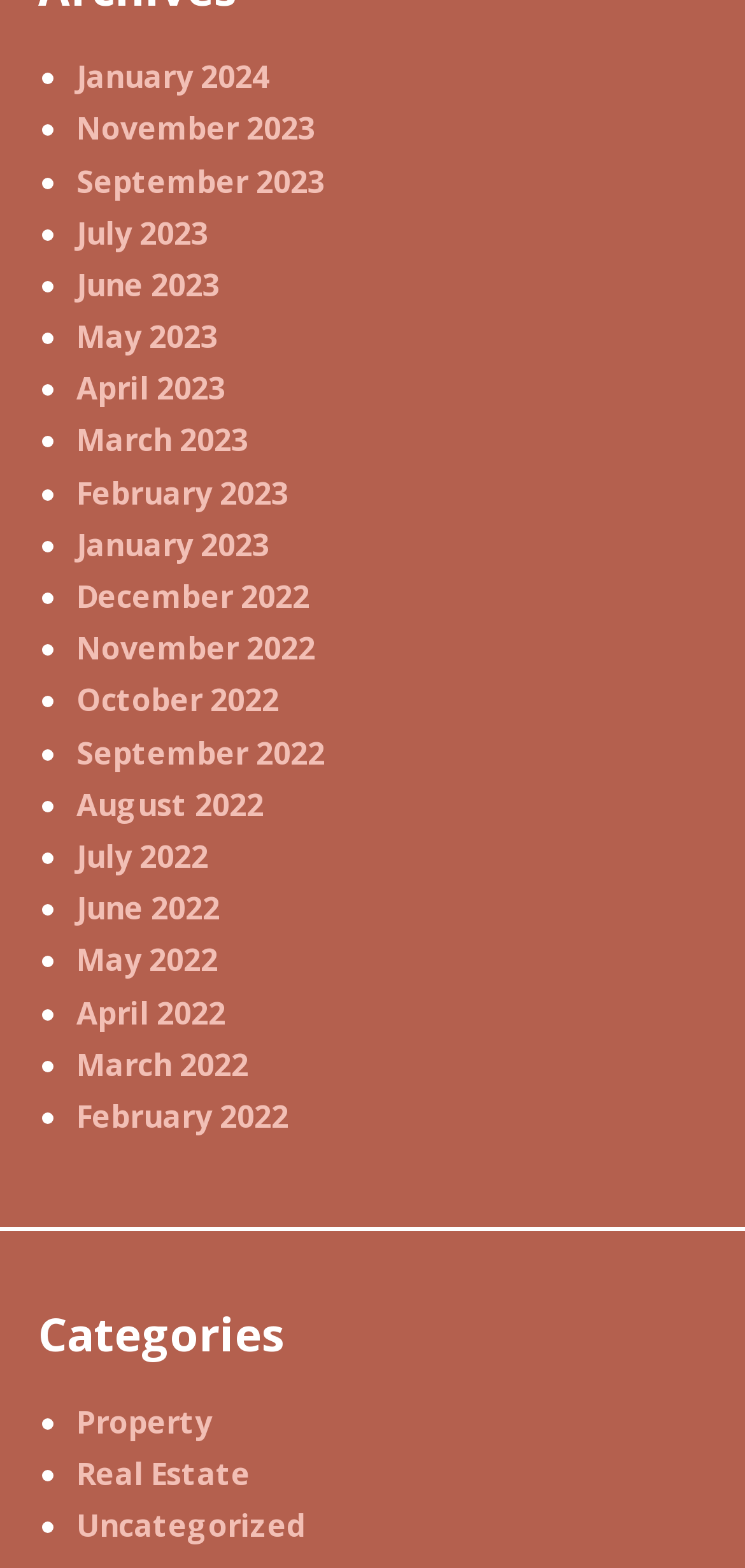Respond with a single word or phrase to the following question:
How many categories are listed?

3